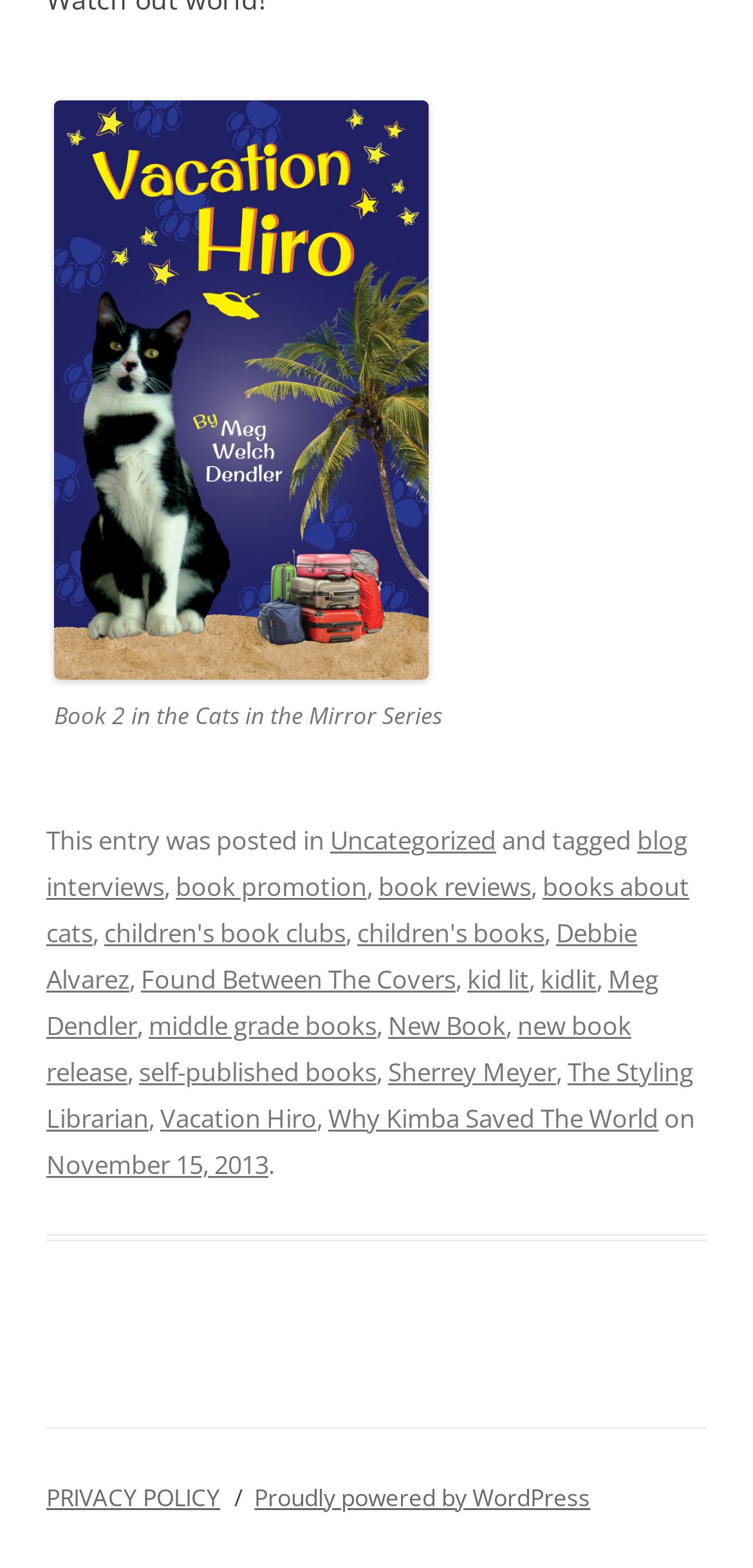What is the title of the book series?
Respond with a short answer, either a single word or a phrase, based on the image.

Cats in the Mirror